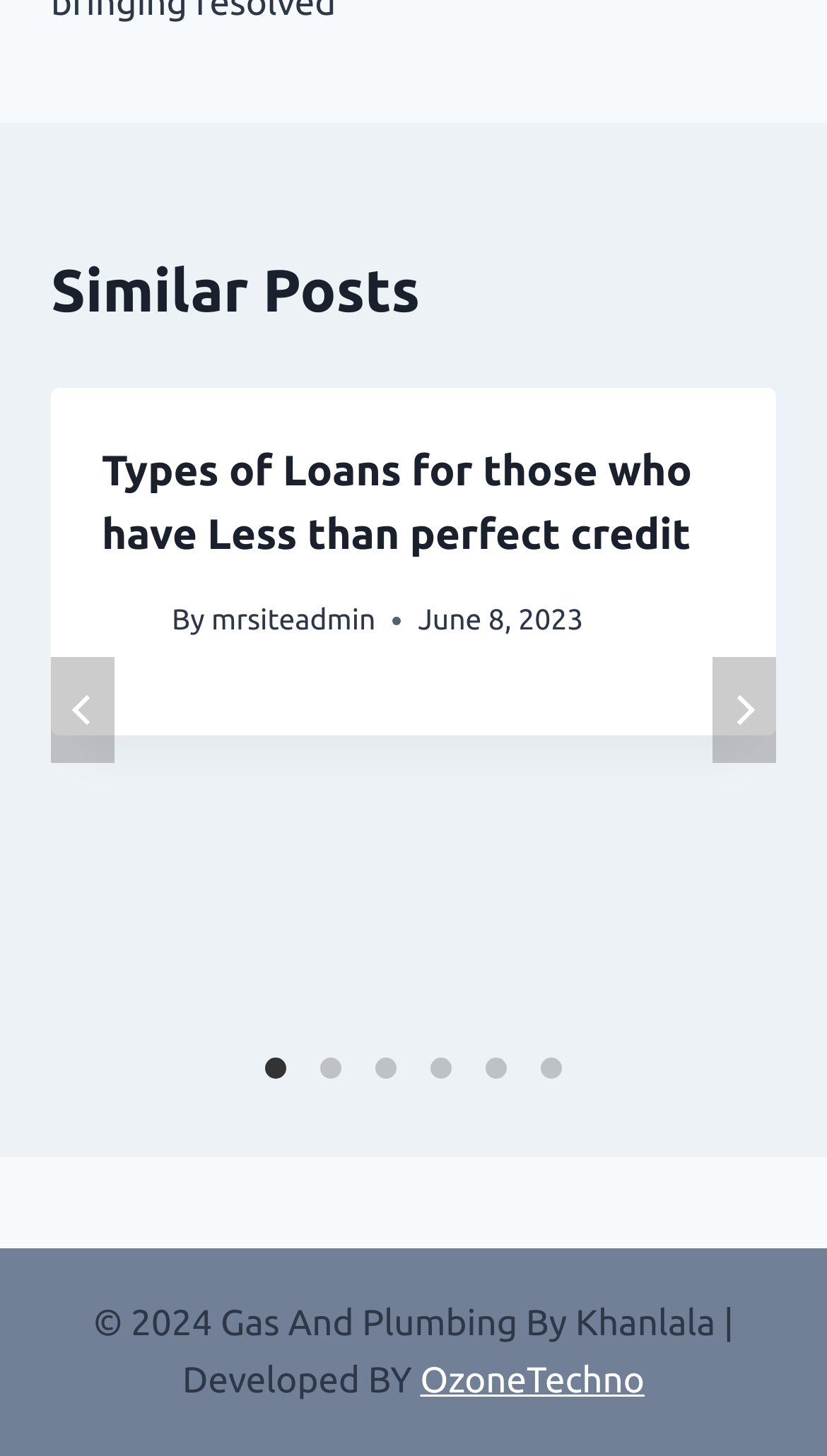Given the description "aria-label="Carousel Page 1 (Current Slide)"", determine the bounding box of the corresponding UI element.

[0.321, 0.726, 0.346, 0.741]